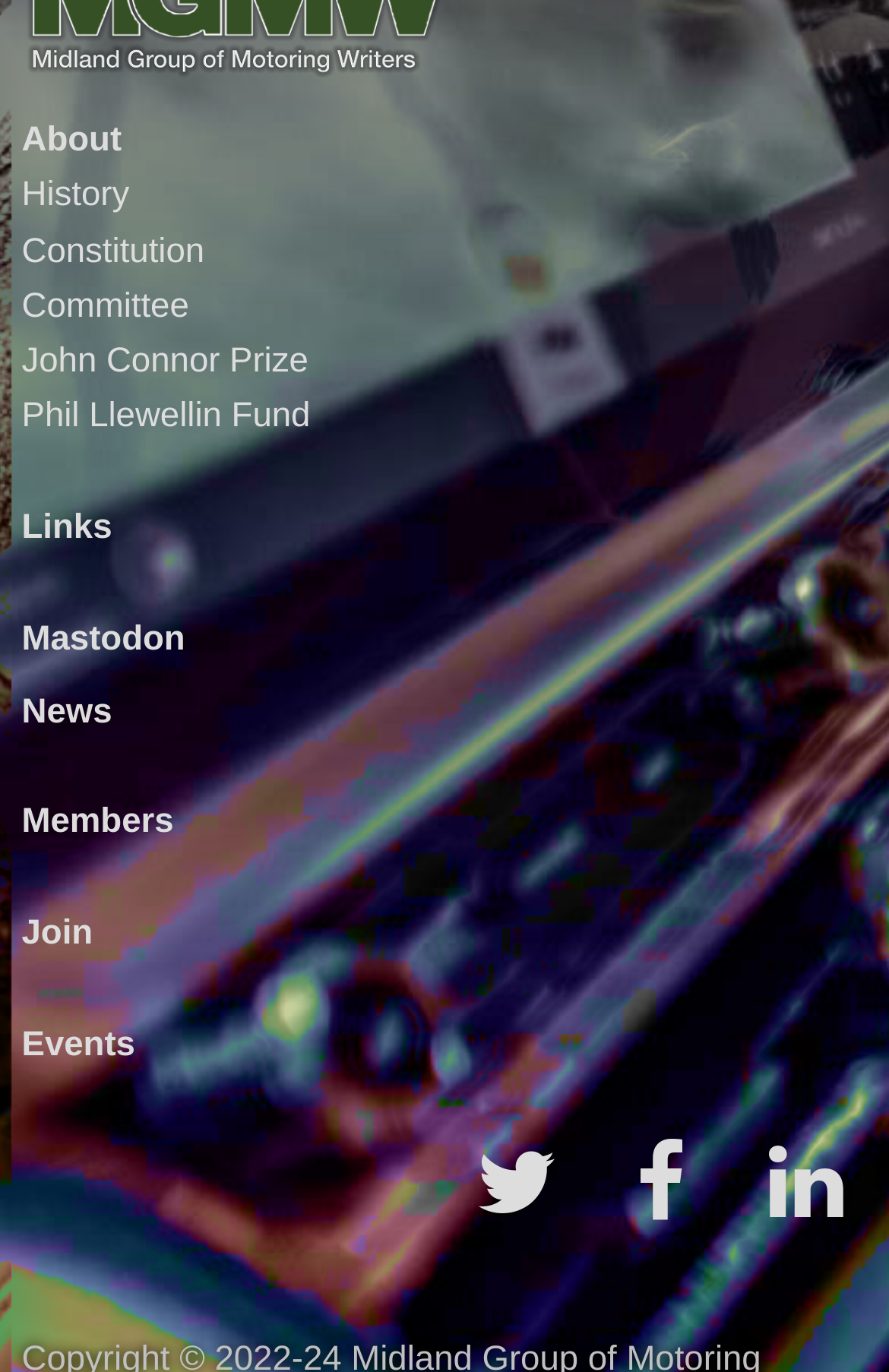Can you specify the bounding box coordinates for the region that should be clicked to fulfill this instruction: "join the community".

[0.024, 0.666, 0.104, 0.694]